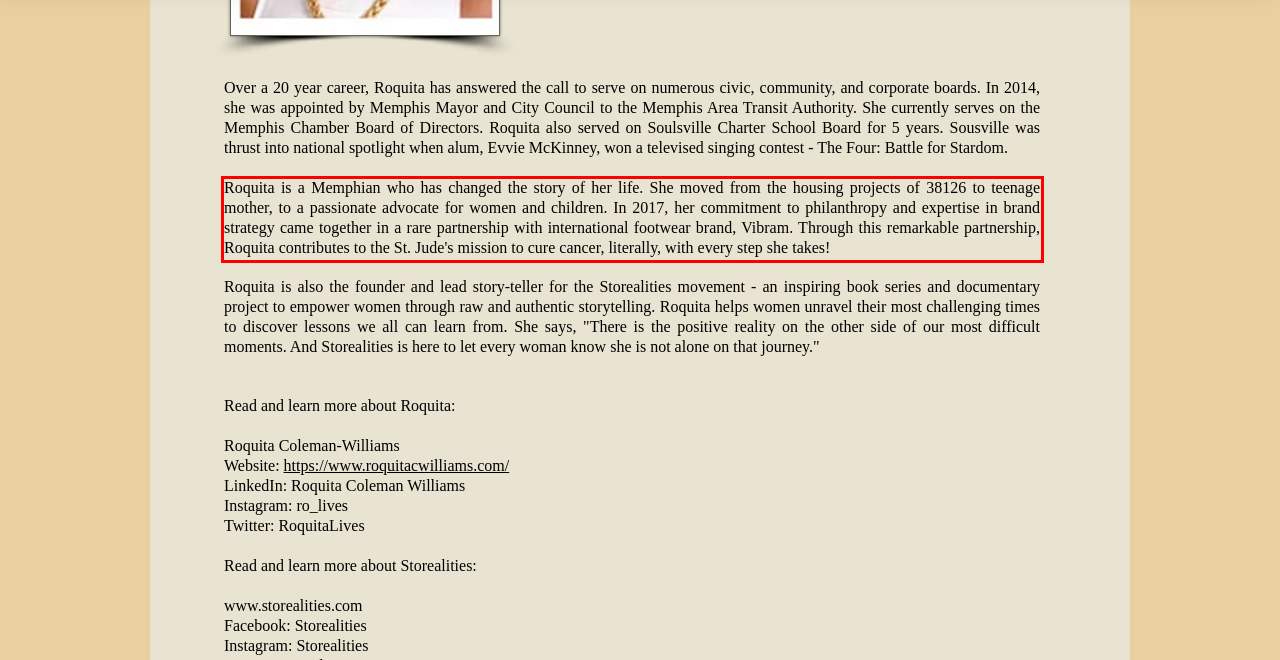Examine the webpage screenshot, find the red bounding box, and extract the text content within this marked area.

Roquita is a Memphian who has changed the story of her life. She moved from the housing projects of 38126 to teenage mother, to a passionate advocate for women and children. In 2017, her commitment to philanthropy and expertise in brand strategy came together in a rare partnership with international footwear brand, Vibram. Through this remarkable partnership, Roquita contributes to the St. Jude's mission to cure cancer, literally, with every step she takes!